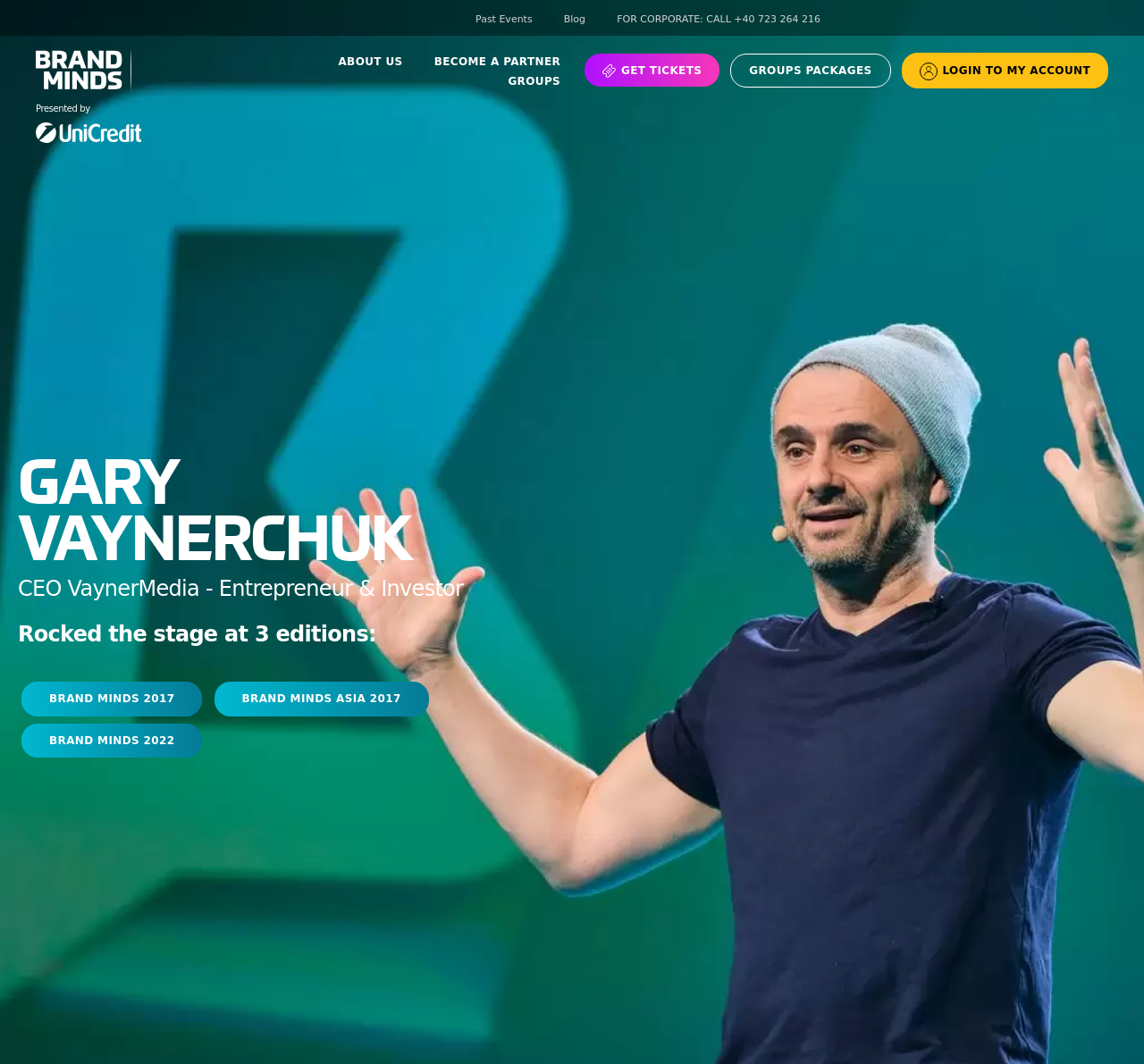How many images are on the webpage?
Refer to the image and answer the question using a single word or phrase.

4